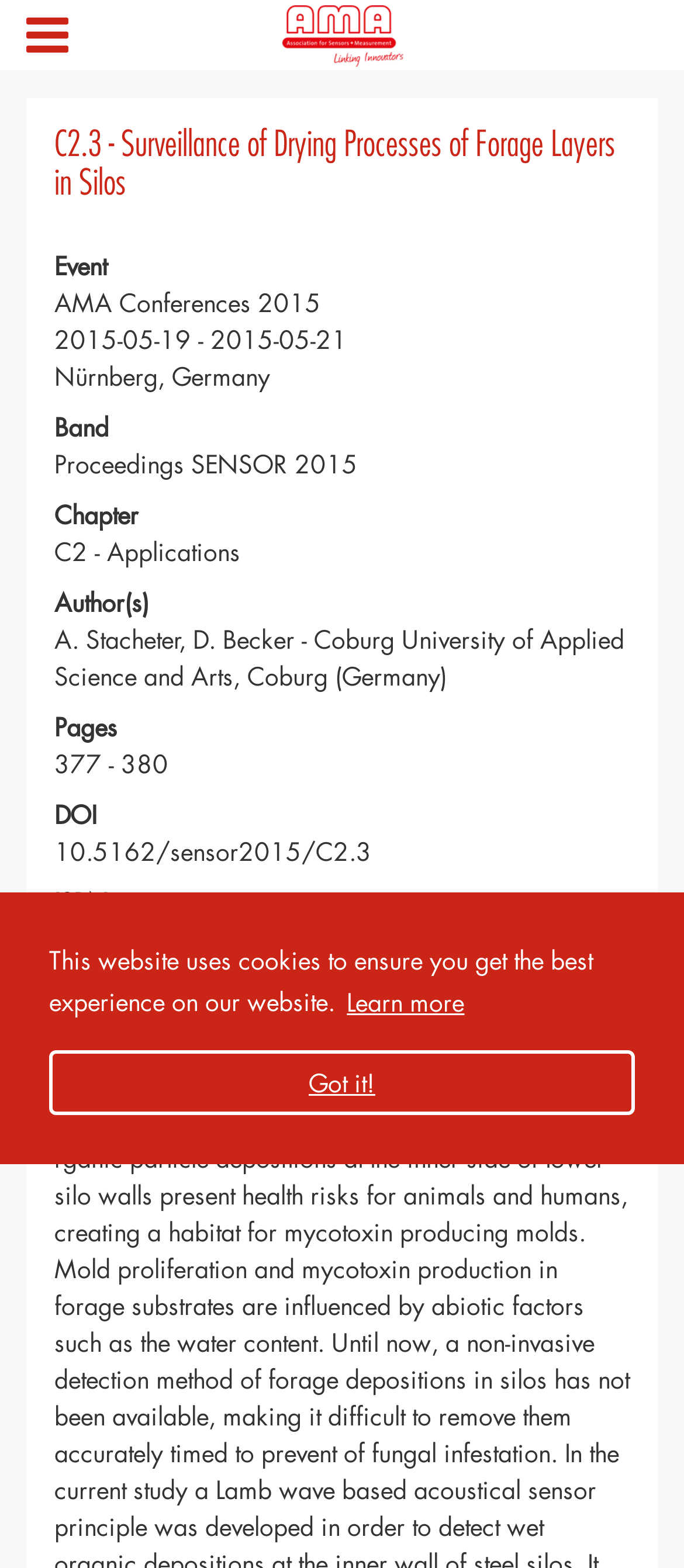Provide a brief response to the question below using a single word or phrase: 
What is the event name?

AMA Conferences 2015